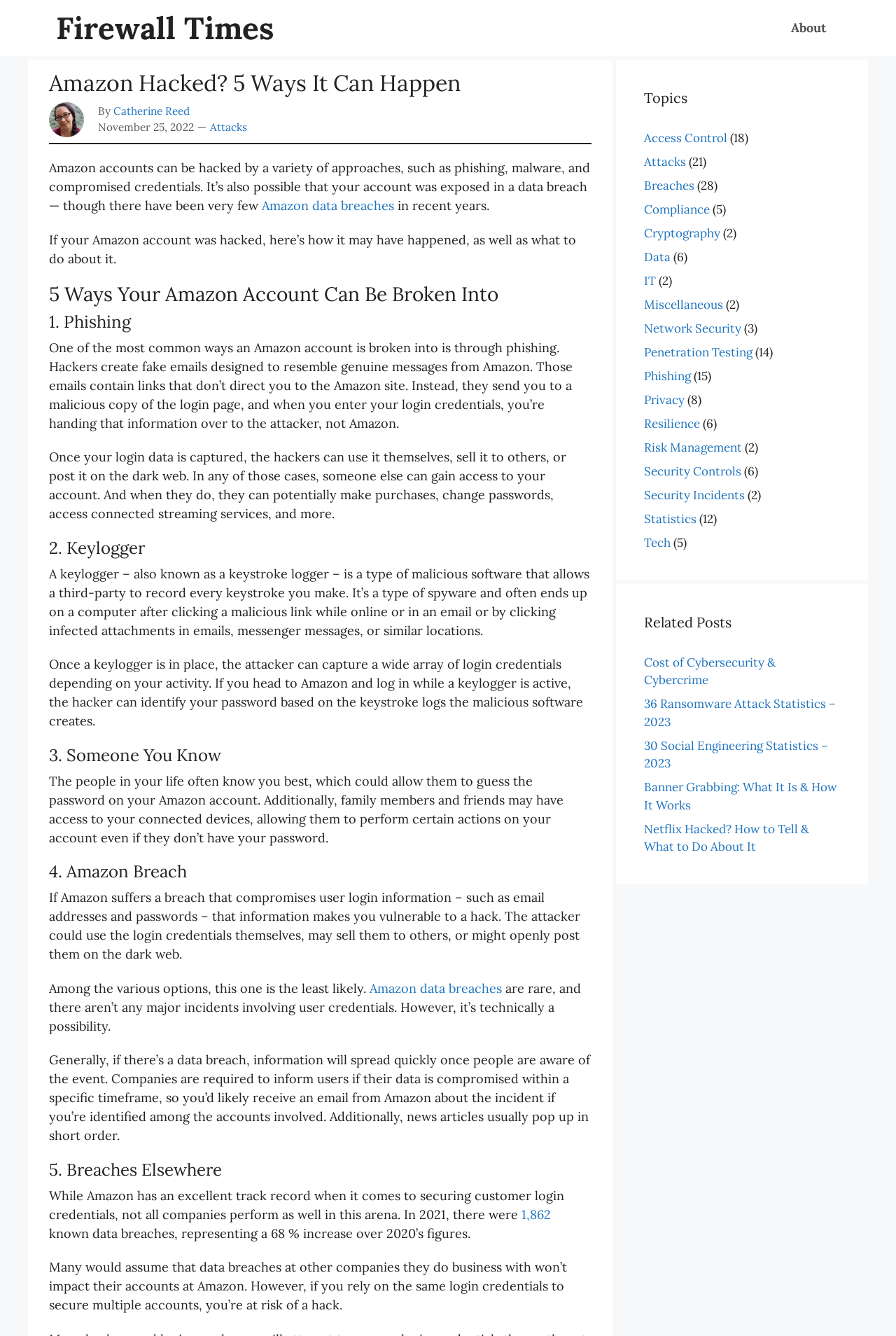Extract the primary header of the webpage and generate its text.

Amazon Hacked? 5 Ways It Can Happen